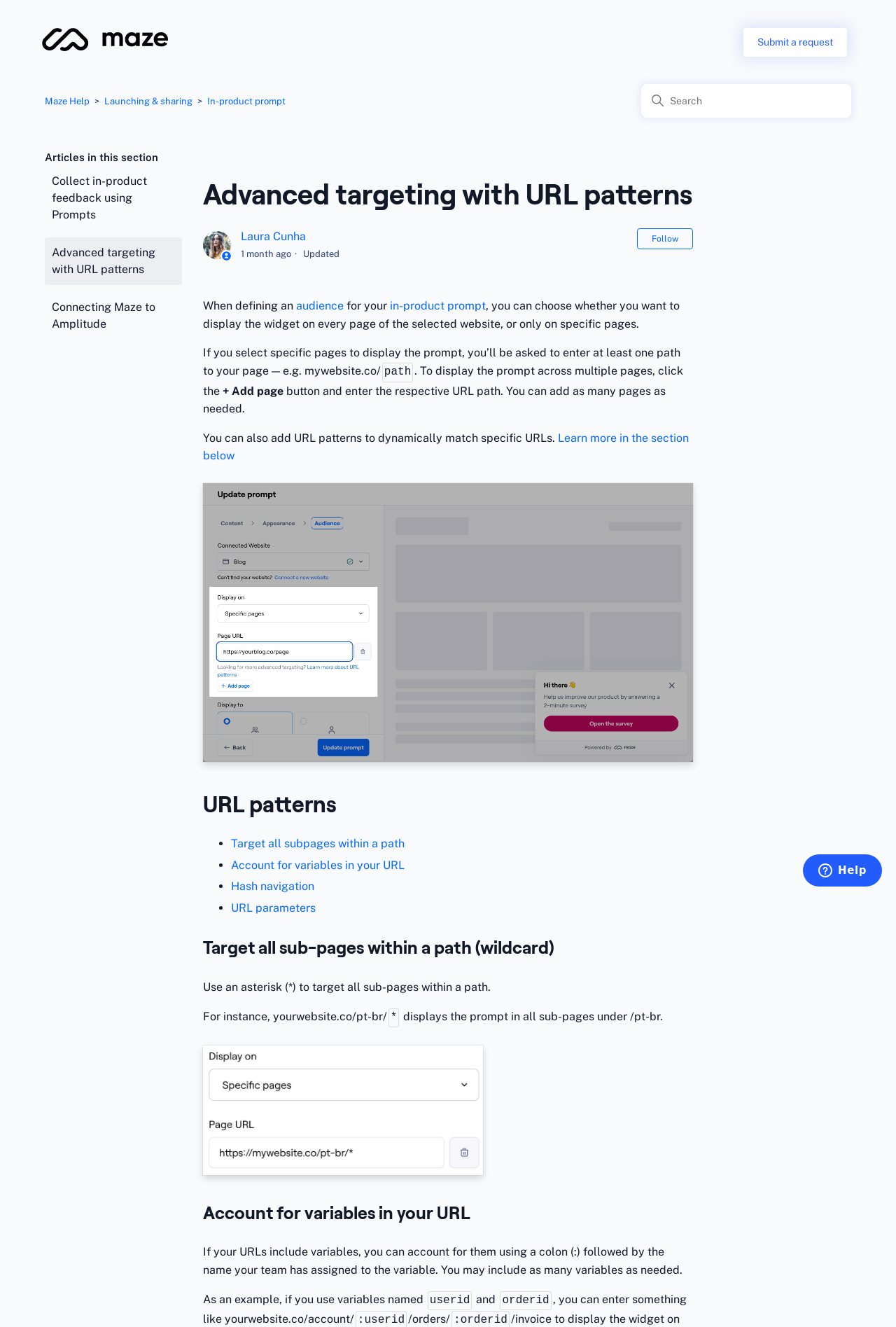Please identify the bounding box coordinates of the element on the webpage that should be clicked to follow this instruction: "Search for something". The bounding box coordinates should be given as four float numbers between 0 and 1, formatted as [left, top, right, bottom].

[0.716, 0.063, 0.95, 0.089]